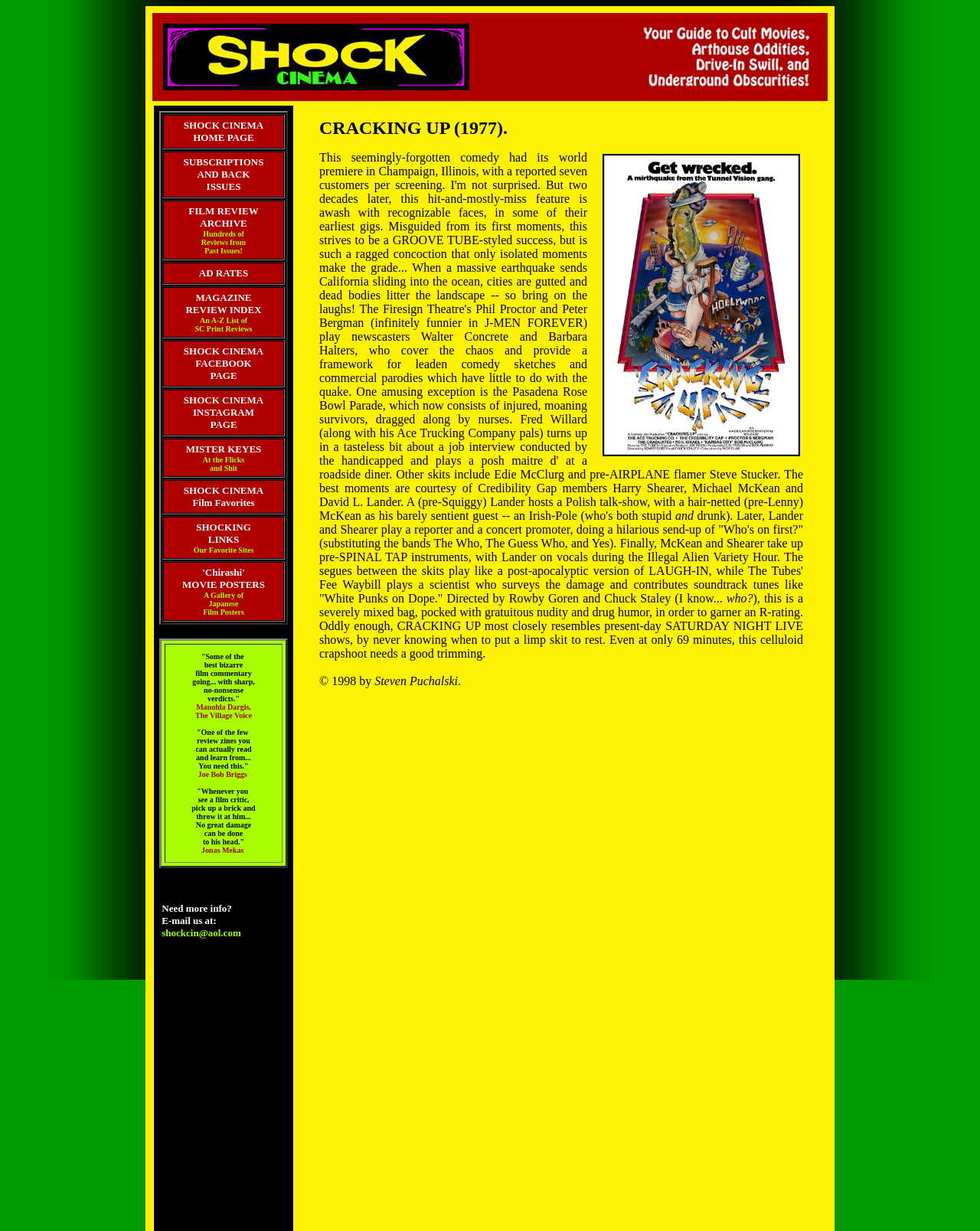Please respond to the question using a single word or phrase:
How many links are on the Shock Cinema home page?

15